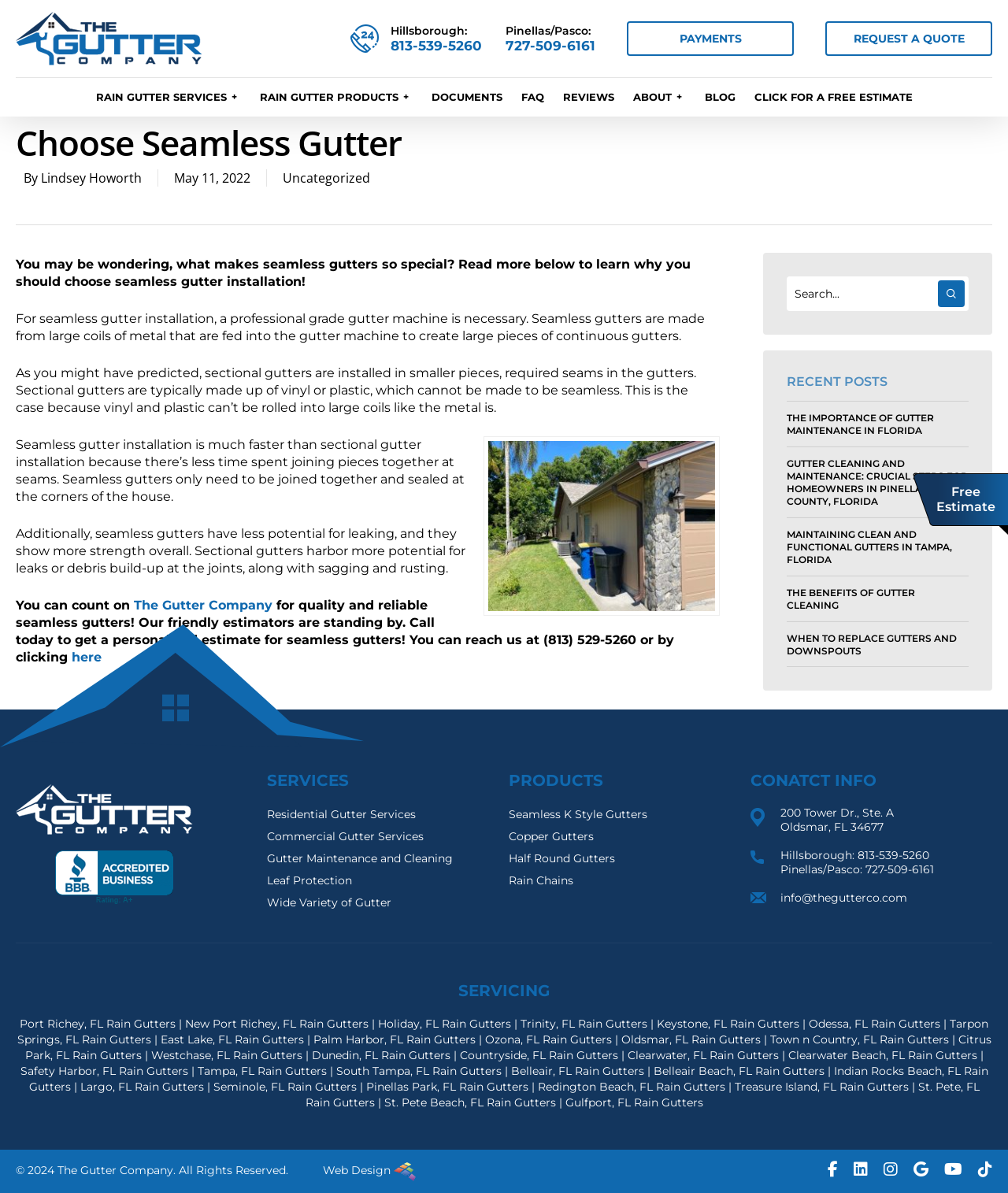Please identify the bounding box coordinates of the element that needs to be clicked to perform the following instruction: "Click on 'REQUEST A QUOTE'".

[0.819, 0.018, 0.984, 0.047]